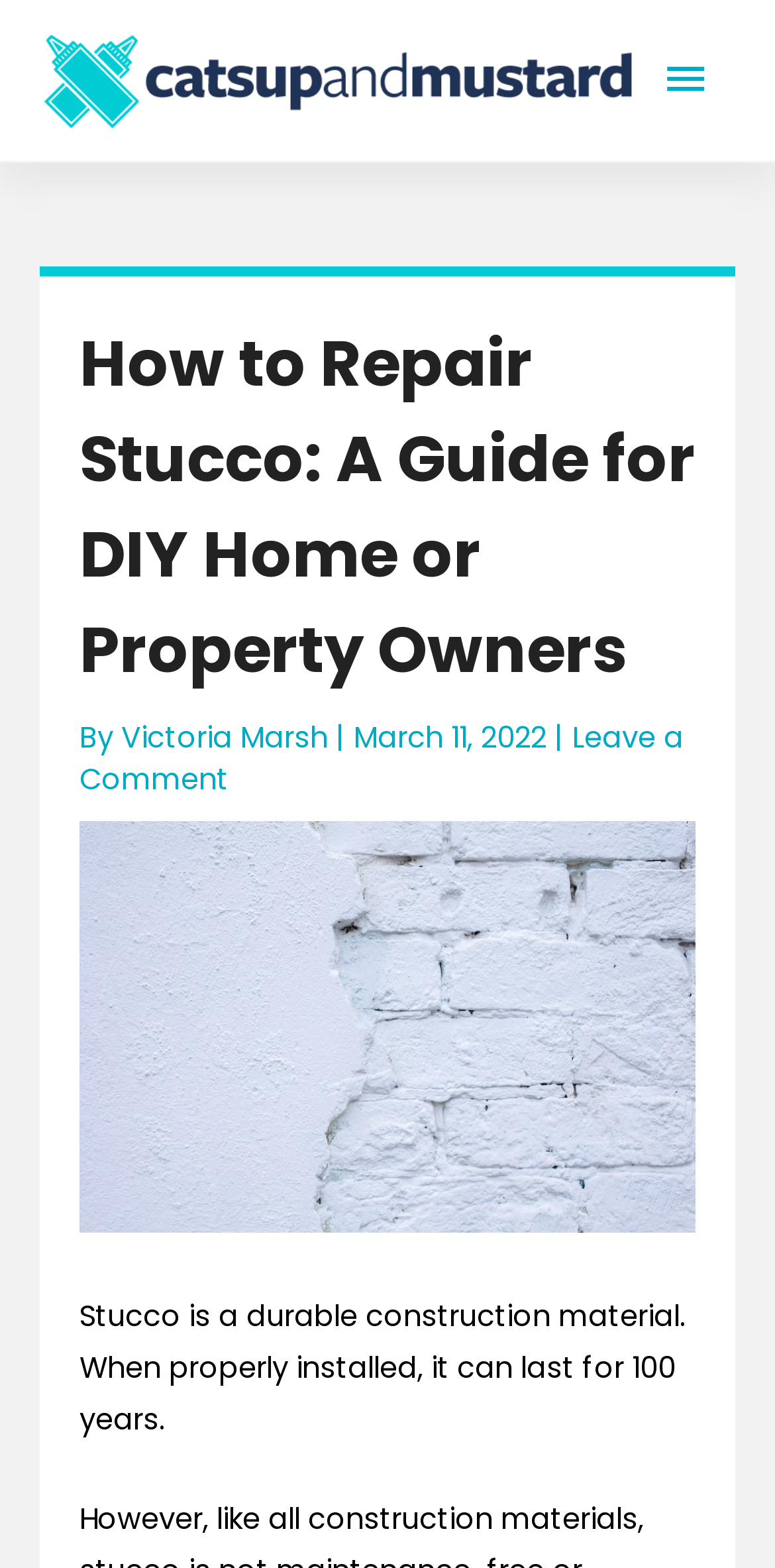With reference to the screenshot, provide a detailed response to the question below:
What is the date of the article?

I found the date of the article by looking at the text following the '|' symbol, which is often used to separate the author's name from the date. The date 'March 11, 2022' is located at coordinates [0.456, 0.458, 0.715, 0.483].